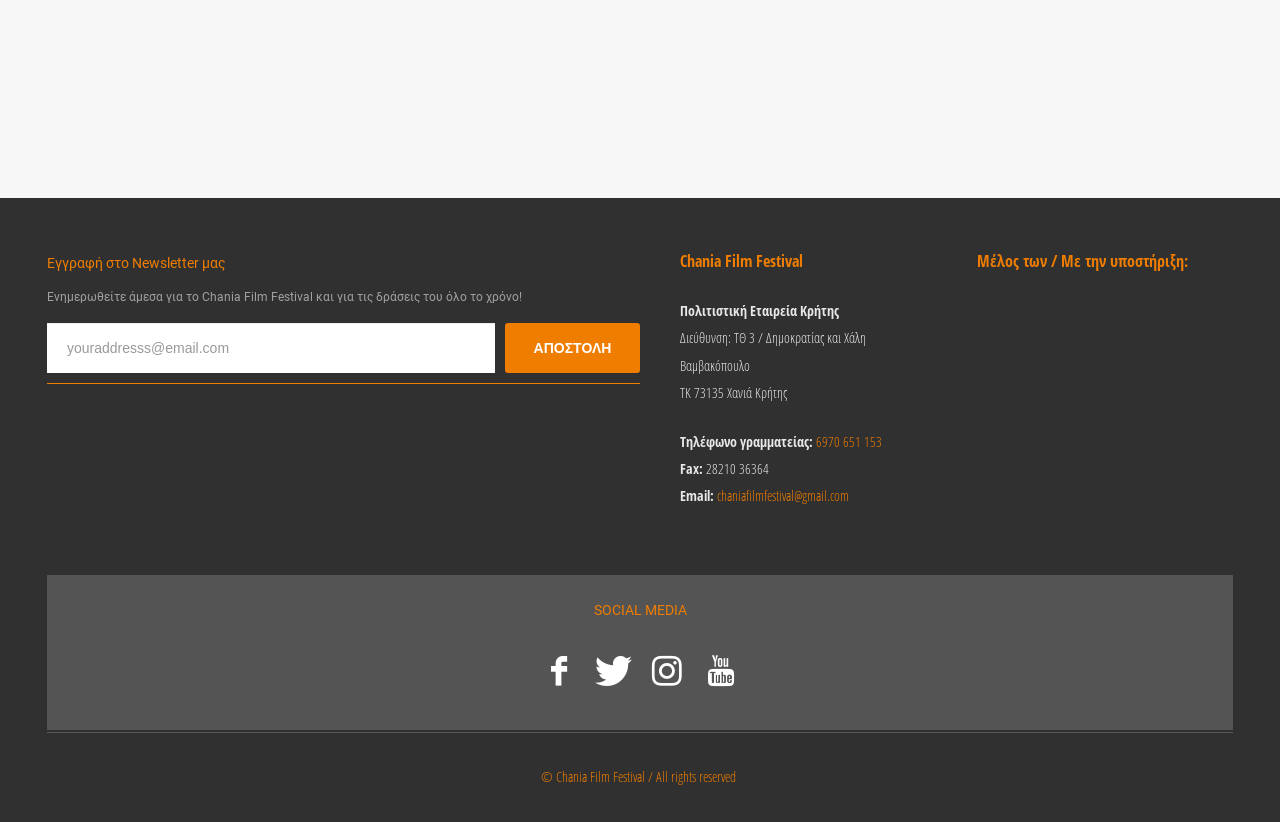Please provide a short answer using a single word or phrase for the question:
What is the telephone number of the festival?

6970 651 153